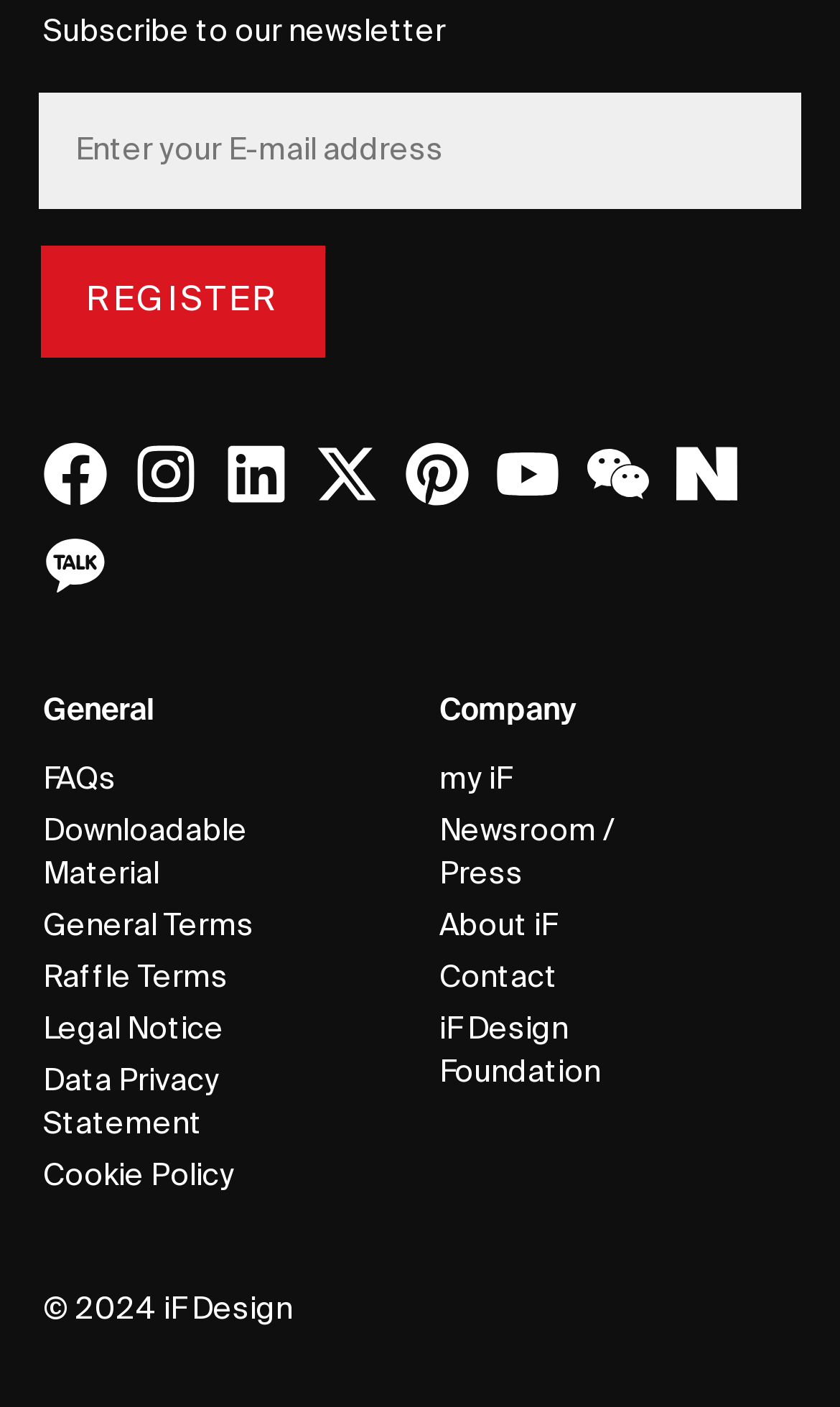Please specify the bounding box coordinates in the format (top-left x, top-left y, bottom-right x, bottom-right y), with all values as floating point numbers between 0 and 1. Identify the bounding box of the UI element described by: REGISTER

[0.051, 0.307, 0.384, 0.383]